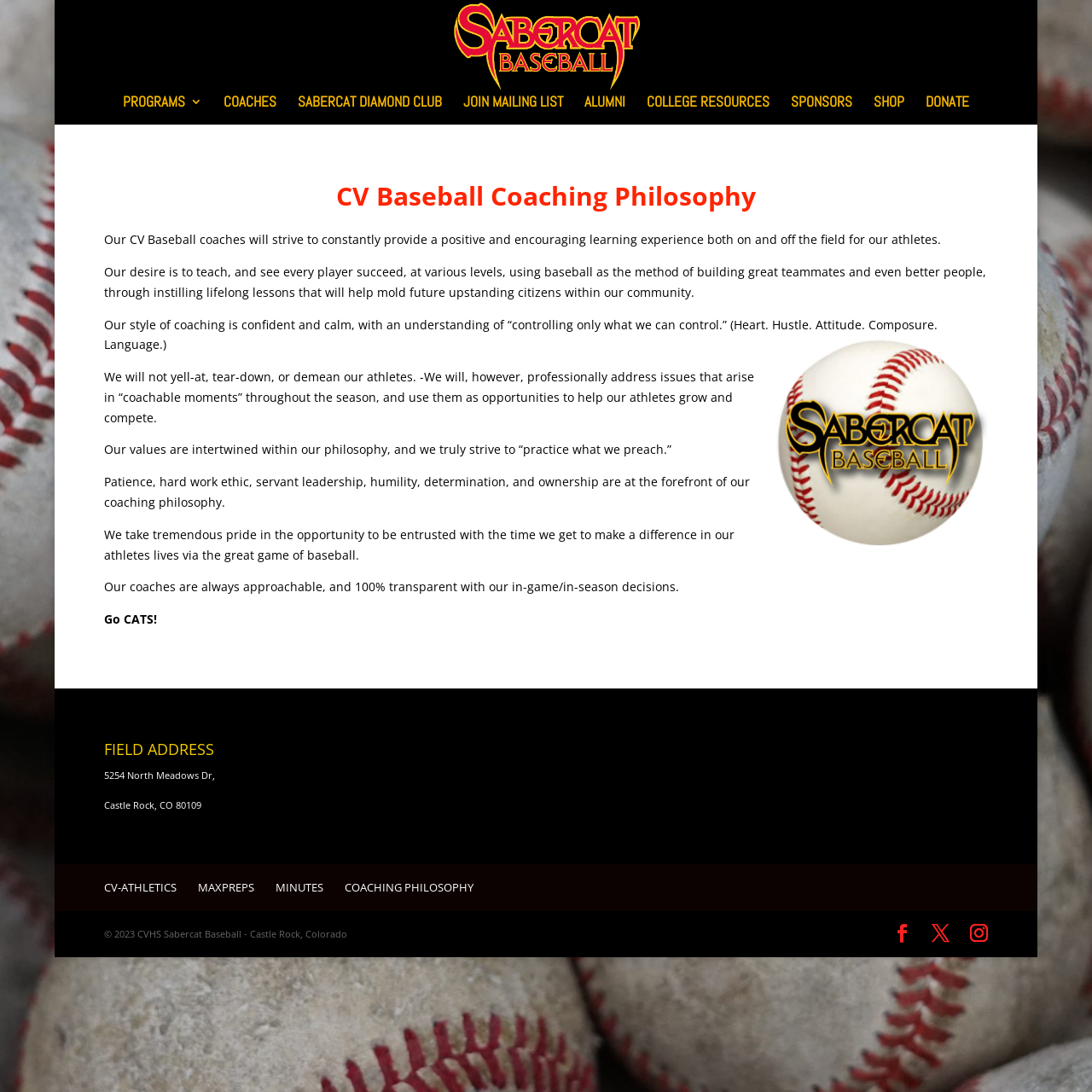Please look at the image and answer the question with a detailed explanation: What is the address of the baseball field?

The address of the baseball field can be found in the contentinfo section of the webpage, where it is written as '5254 North Meadows Dr, Castle Rock, CO 80109'. This is likely the location where the team practices and plays their games.